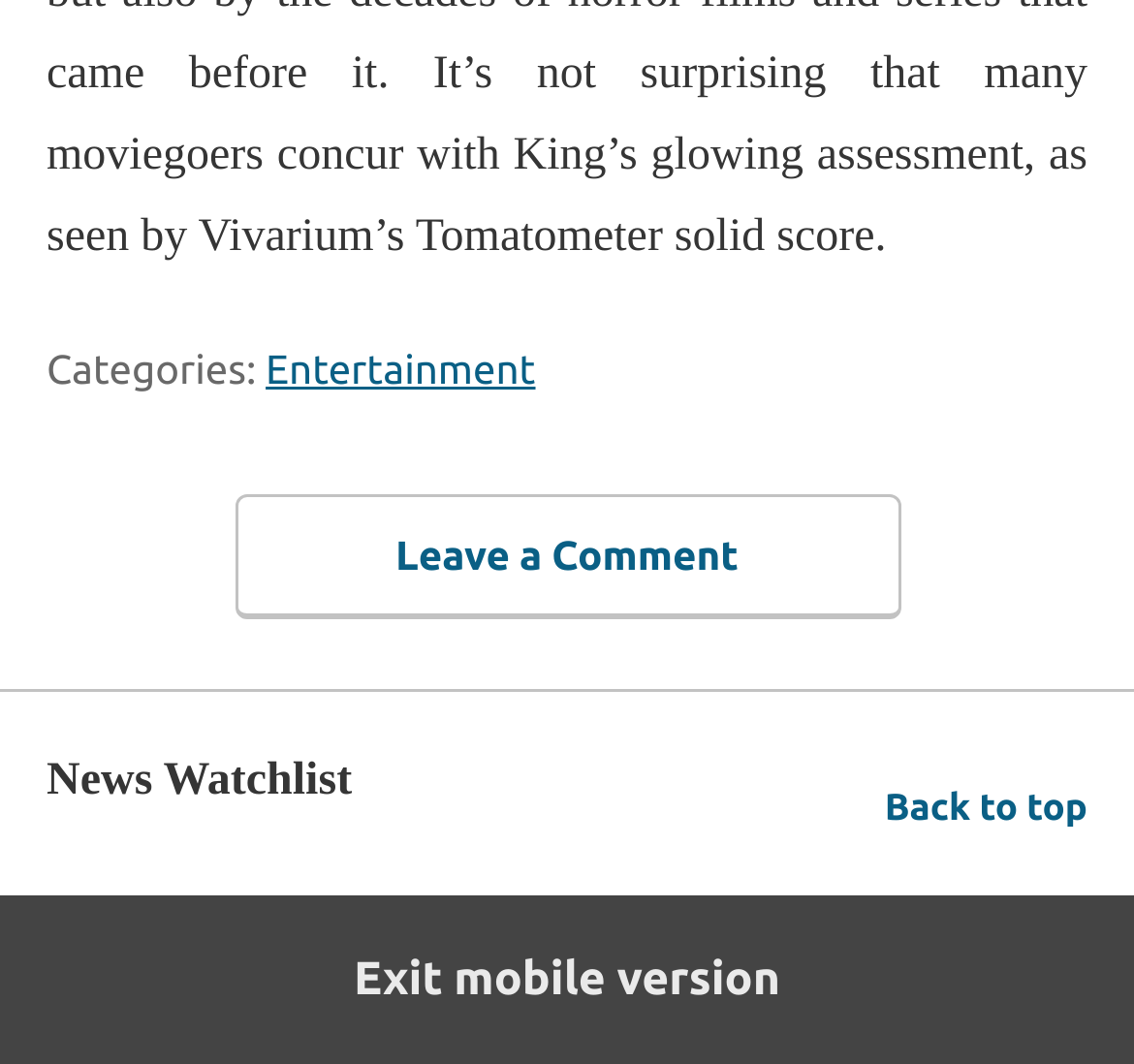Mark the bounding box of the element that matches the following description: "Entertainment".

[0.234, 0.326, 0.472, 0.369]